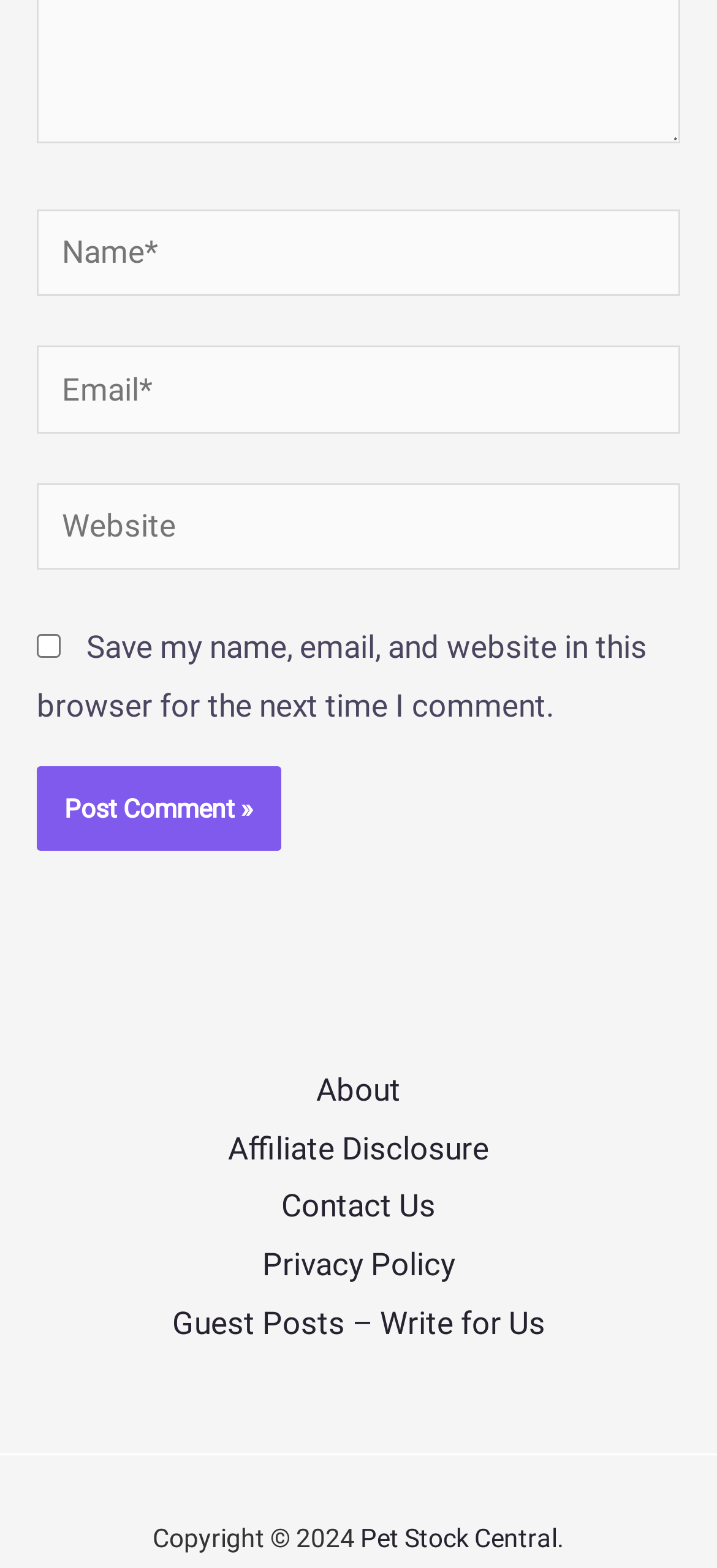Determine the bounding box coordinates of the clickable region to carry out the instruction: "Input your email".

[0.051, 0.221, 0.947, 0.276]